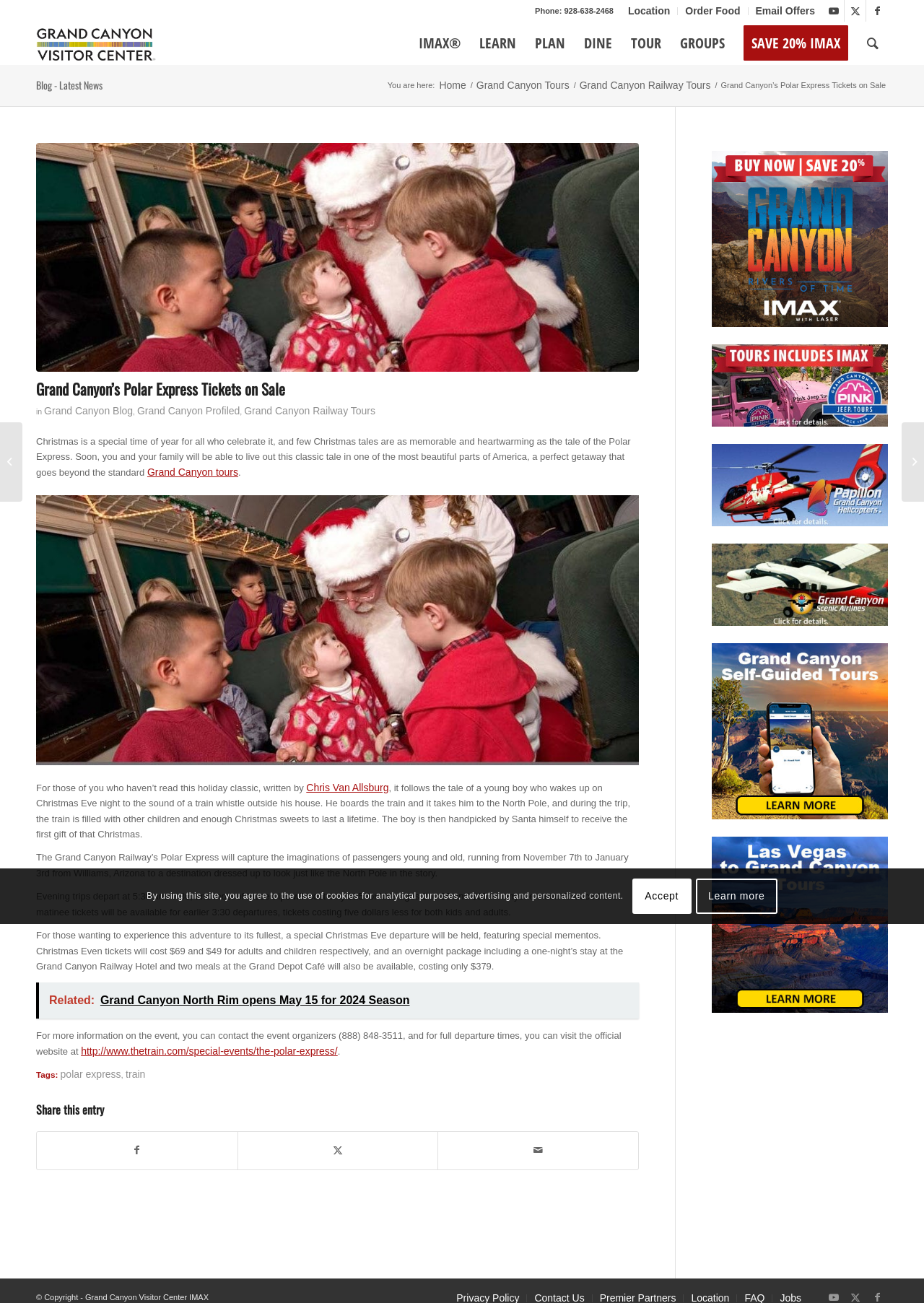Please provide the bounding box coordinates for the element that needs to be clicked to perform the instruction: "Search for 'Polar Express Train Grand Canyon'". The coordinates must consist of four float numbers between 0 and 1, formatted as [left, top, right, bottom].

[0.039, 0.375, 0.691, 0.593]